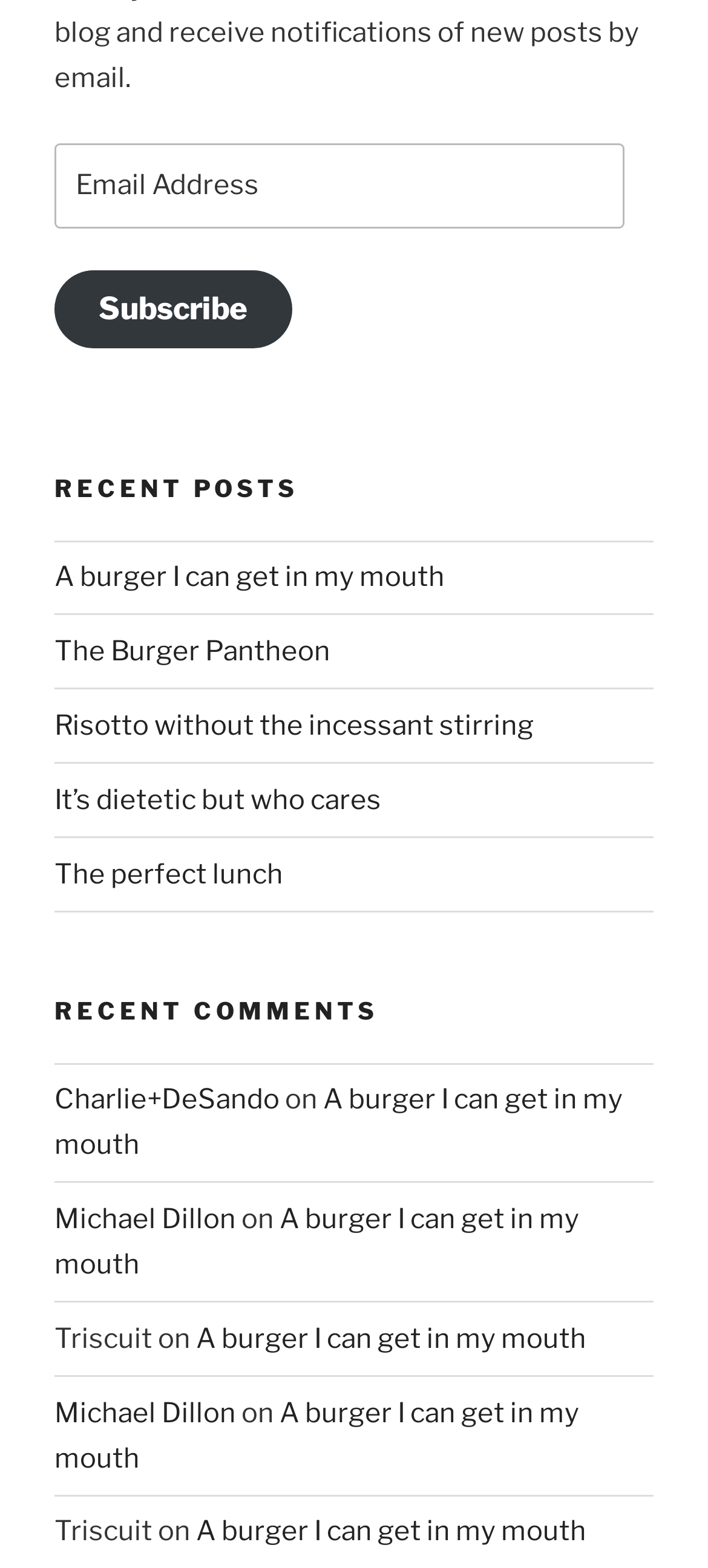Kindly provide the bounding box coordinates of the section you need to click on to fulfill the given instruction: "Subscribe to newsletter".

[0.077, 0.172, 0.413, 0.223]